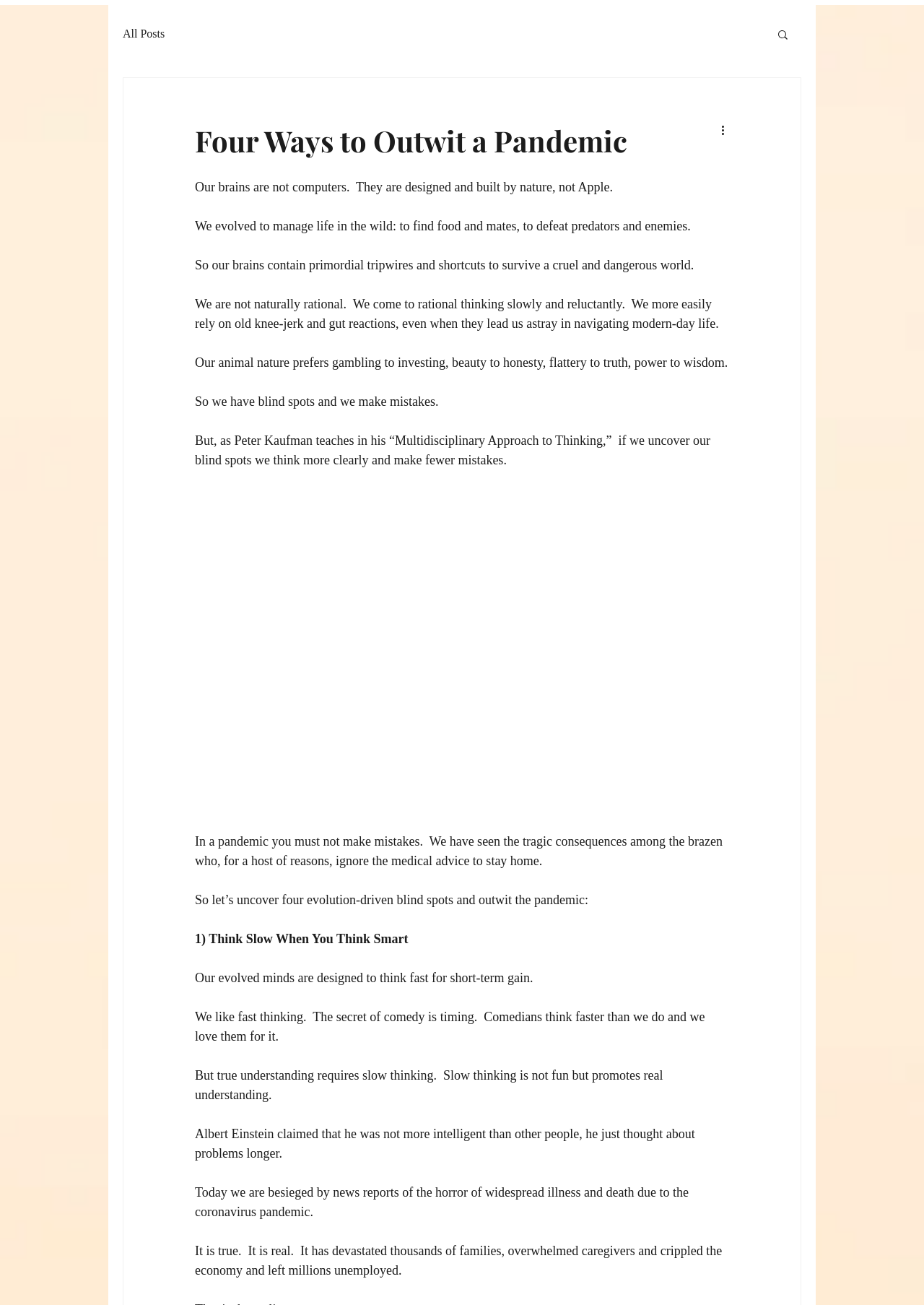Please give a one-word or short phrase response to the following question: 
What is the topic of the article?

Pandemic